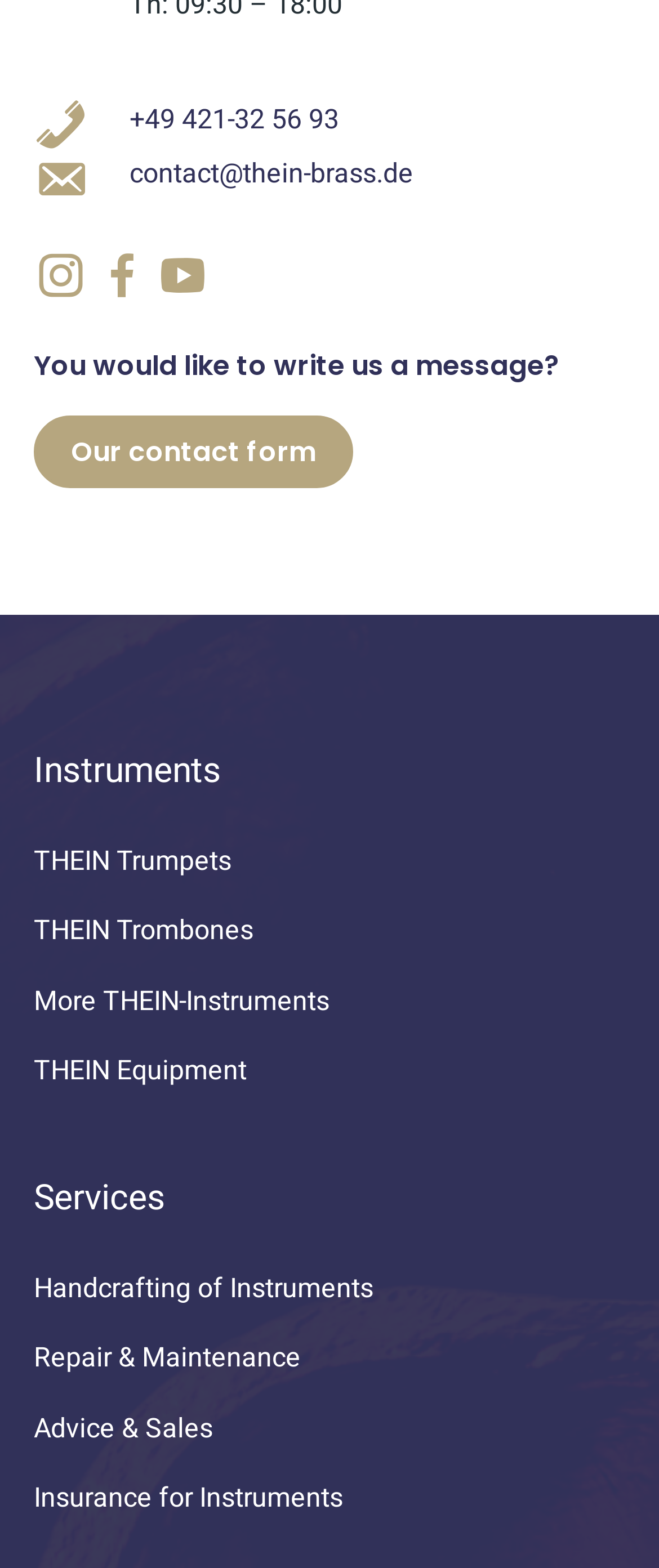Show the bounding box coordinates of the element that should be clicked to complete the task: "Click the phone number to contact".

[0.197, 0.063, 0.515, 0.089]